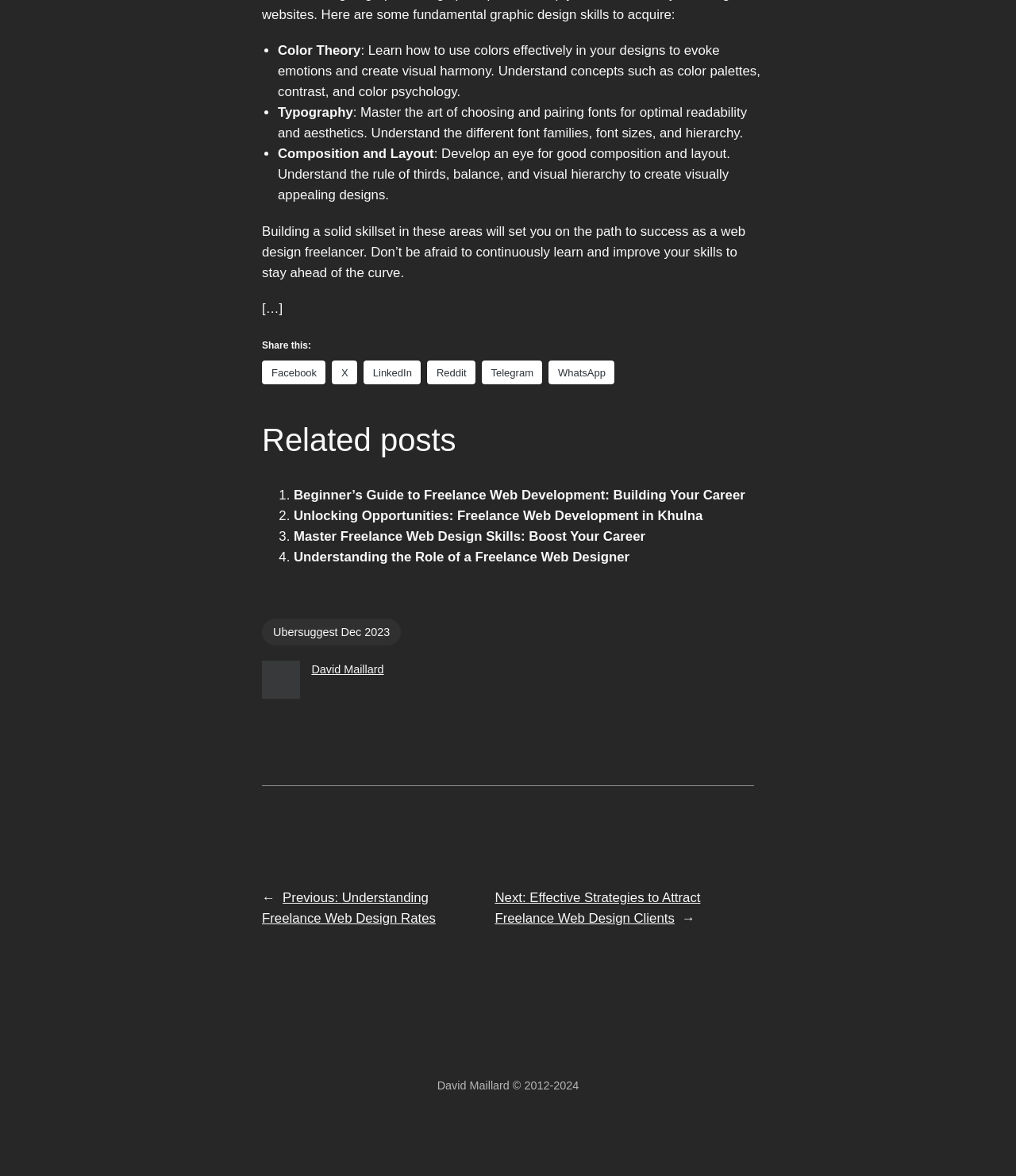Provide the bounding box coordinates, formatted as (top-left x, top-left y, bottom-right x, bottom-right y), with all values being floating point numbers between 0 and 1. Identify the bounding box of the UI element that matches the description: Ubersuggest Dec 2023

[0.258, 0.526, 0.395, 0.549]